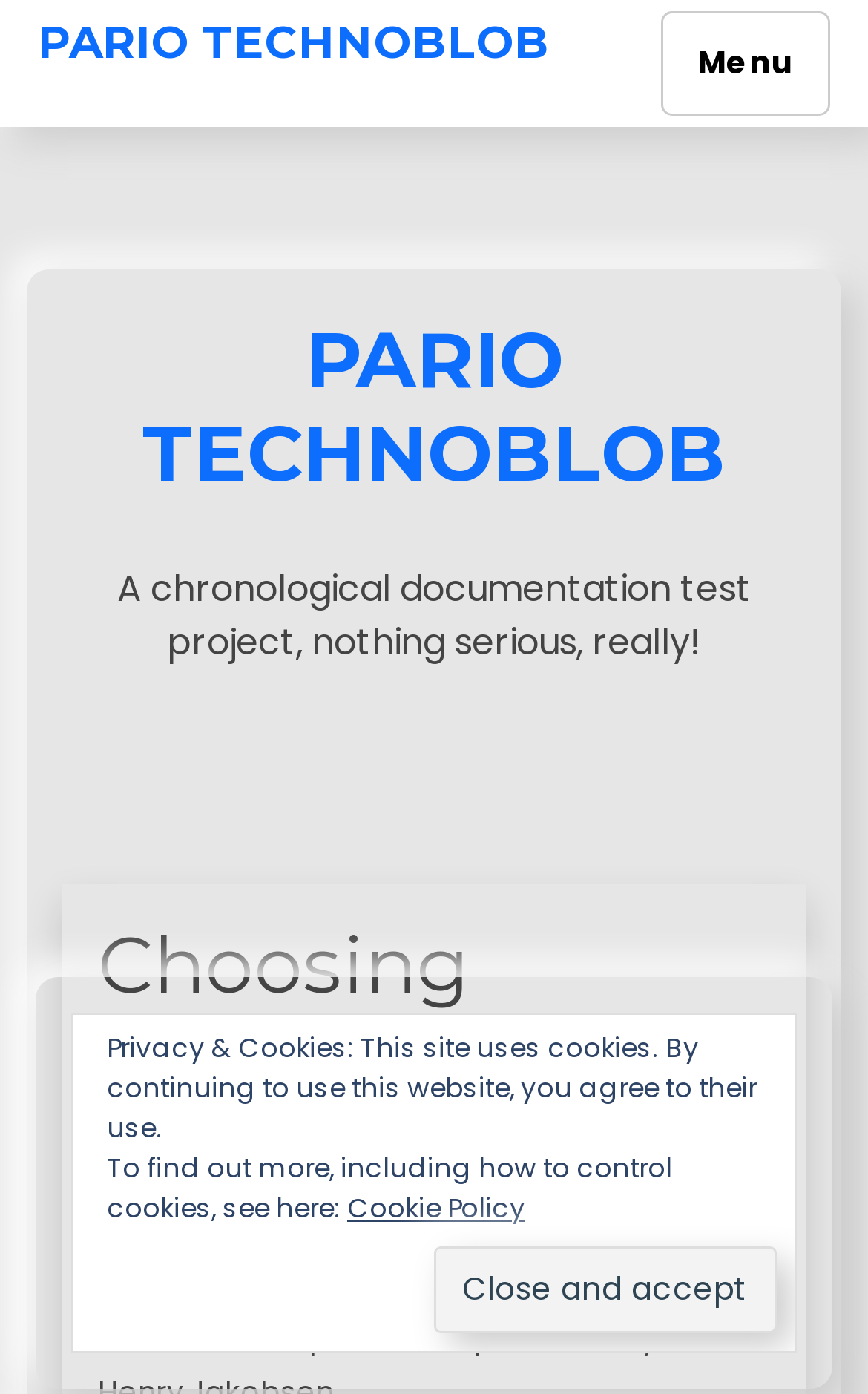When was the article posted?
Using the visual information from the image, give a one-word or short-phrase answer.

17. April 2011